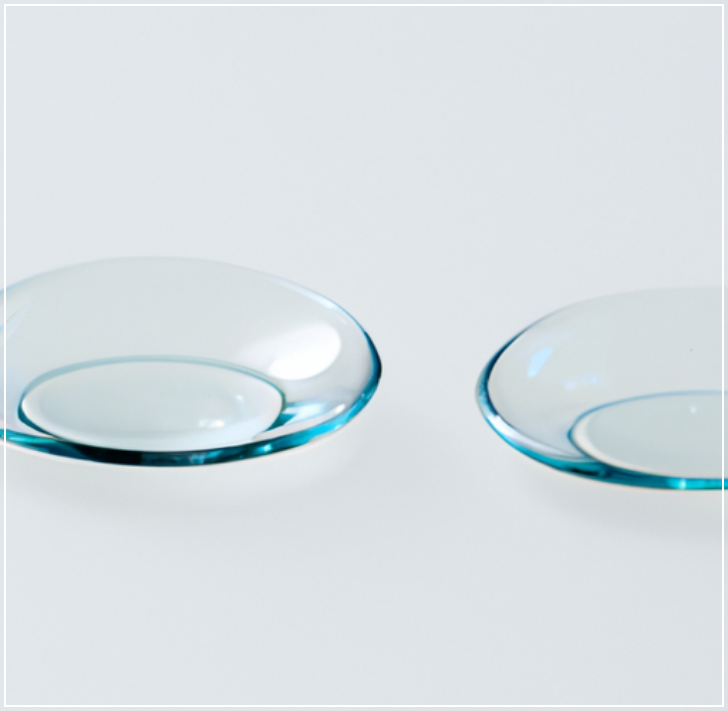Based on the visual content of the image, answer the question thoroughly: What is the background of the image?

The caption states that the lenses are 'resting on a sleek, neutral background', implying that the background is simple and not distracting from the main subject.